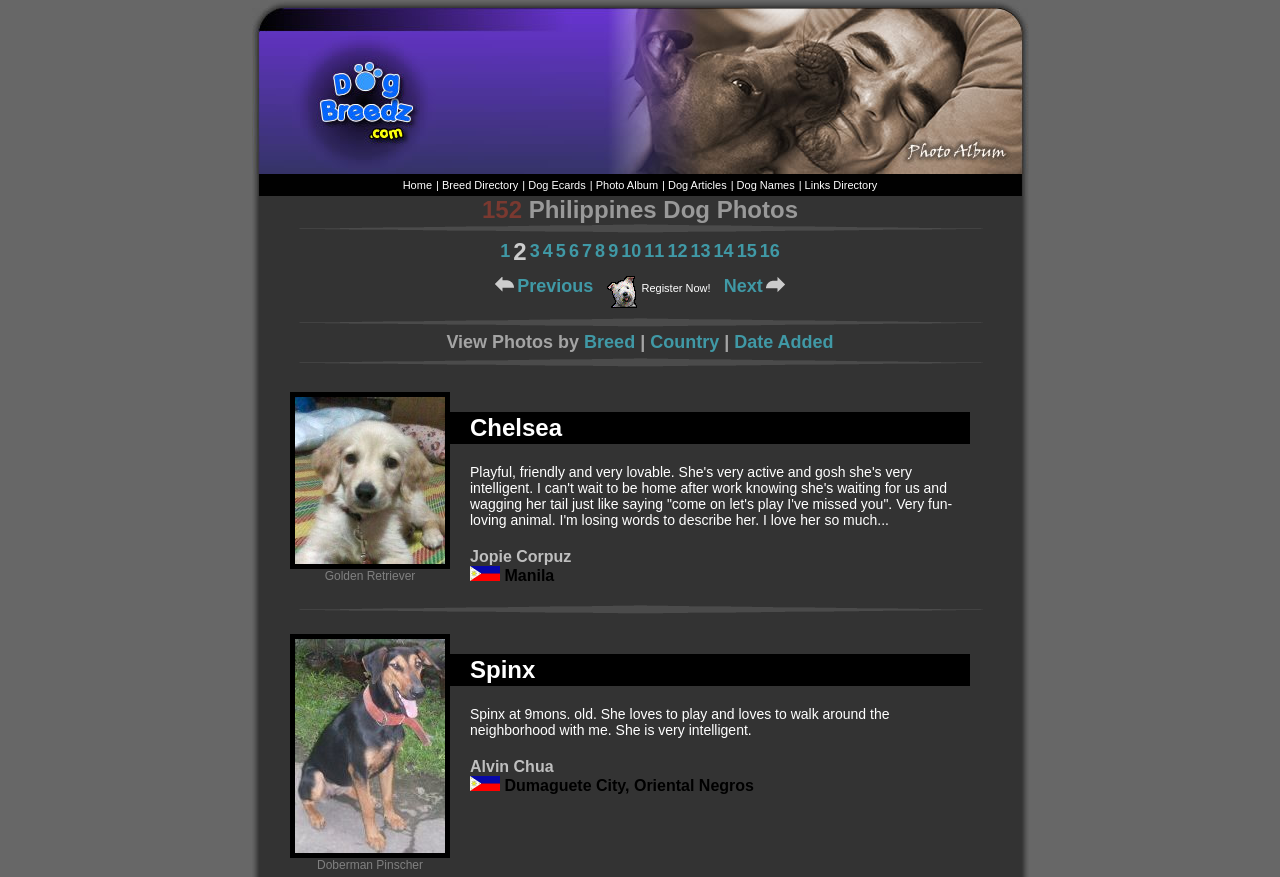Reply to the question with a single word or phrase:
Where is the dog Chelsea from?

Manila